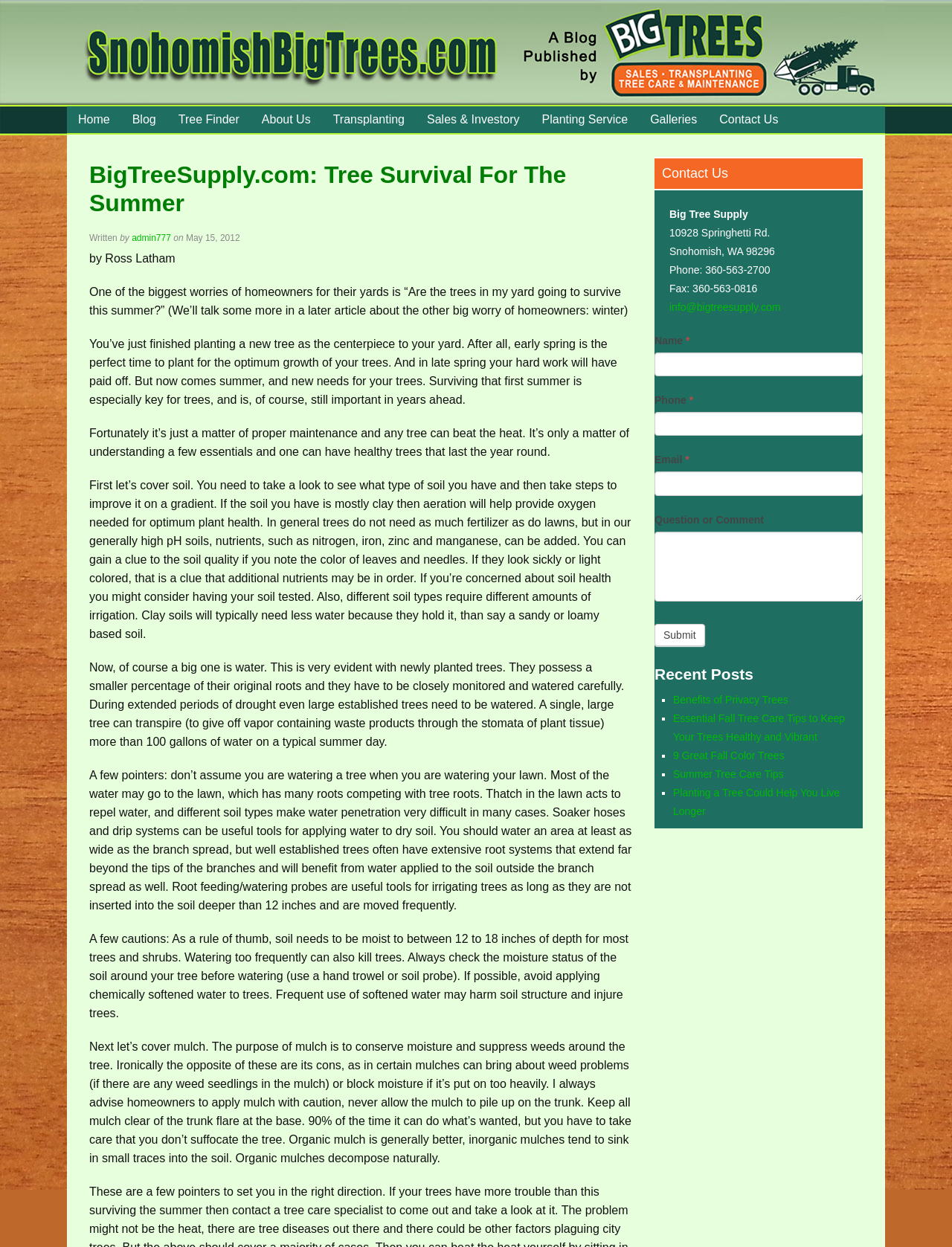Please identify the bounding box coordinates of the clickable region that I should interact with to perform the following instruction: "Click the 'Benefits of Privacy Trees' link". The coordinates should be expressed as four float numbers between 0 and 1, i.e., [left, top, right, bottom].

[0.707, 0.556, 0.828, 0.566]